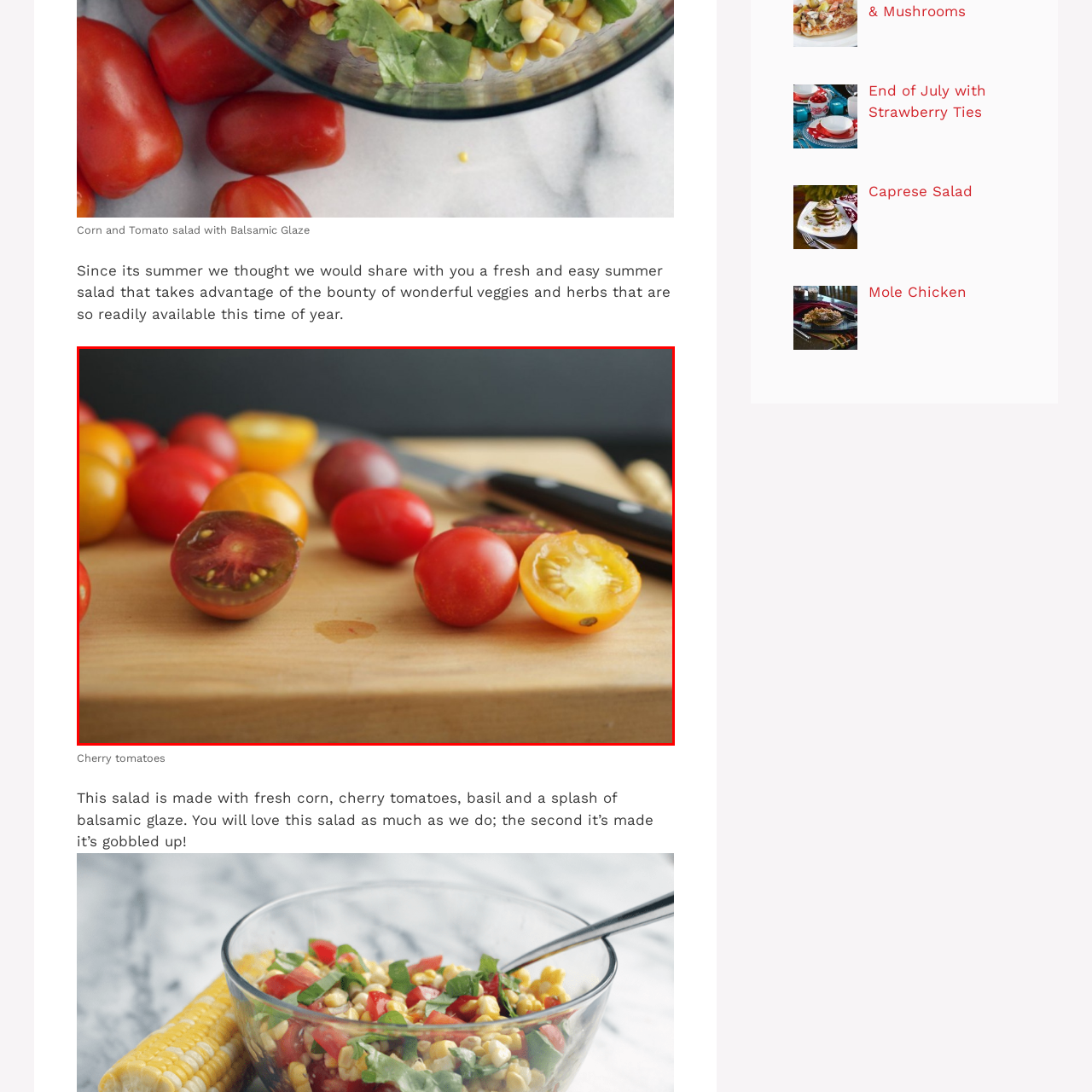Detail the features and components of the image inside the red outline.

This vibrant image showcases a selection of fresh cherry tomatoes arranged on a wooden cutting board. The tomatoes vary in color, displaying rich reds, bright yellows, and even deep purples, highlighting their diversity and freshness. Some tomatoes are whole, while others have been cut in half, revealing their juicy interiors and seeds. In the background, a shining knife rests nearby, suggesting preparation for a delicious dish. This cheerful presentation embodies the essence of summer cooking, where fresh ingredients like these cherry tomatoes are celebrated in simple, flavorful recipes, such as a refreshing corn and tomato salad drizzled with balsamic glaze.